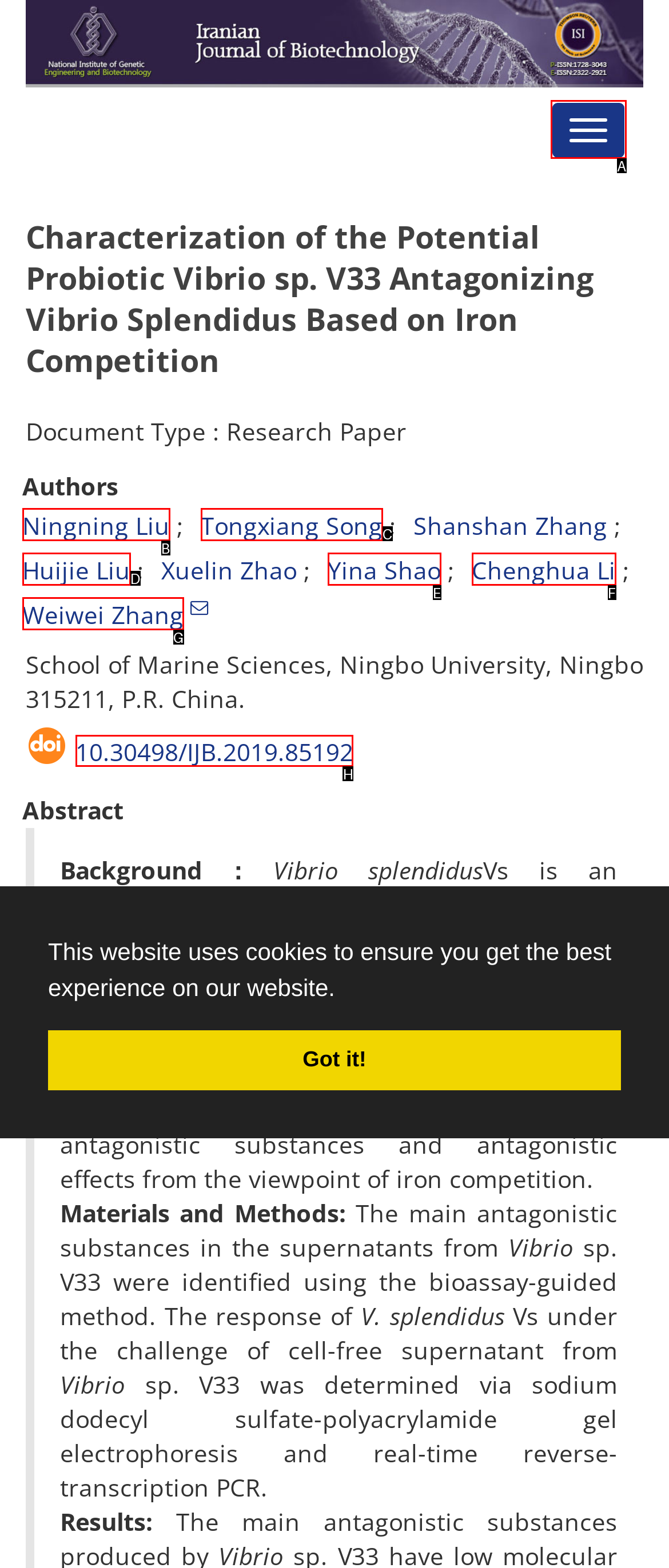Determine which option you need to click to execute the following task: Check DOI information. Provide your answer as a single letter.

H